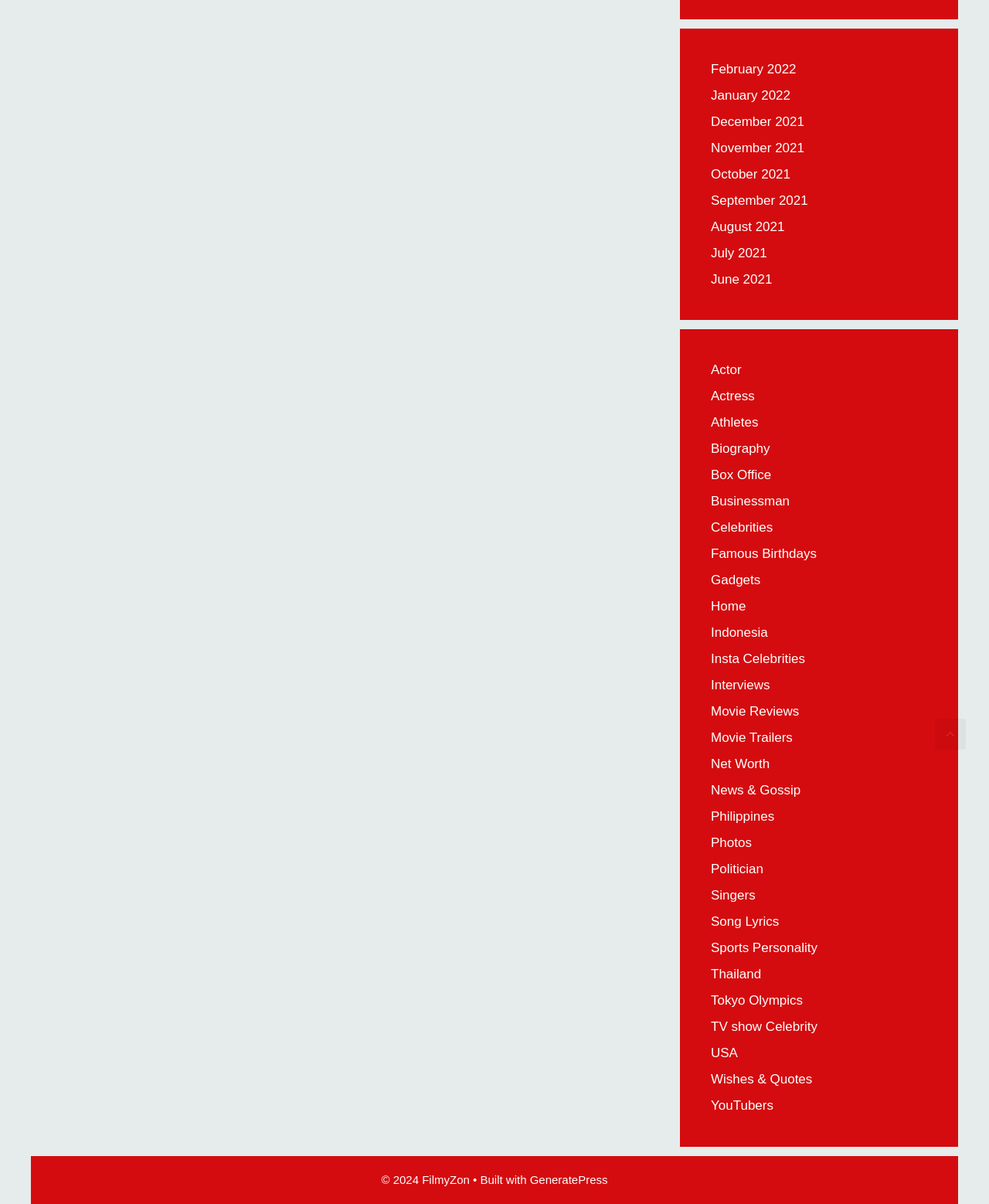Using the given description, provide the bounding box coordinates formatted as (top-left x, top-left y, bottom-right x, bottom-right y), with all values being floating point numbers between 0 and 1. Description: Wishes & Quotes

[0.719, 0.89, 0.821, 0.902]